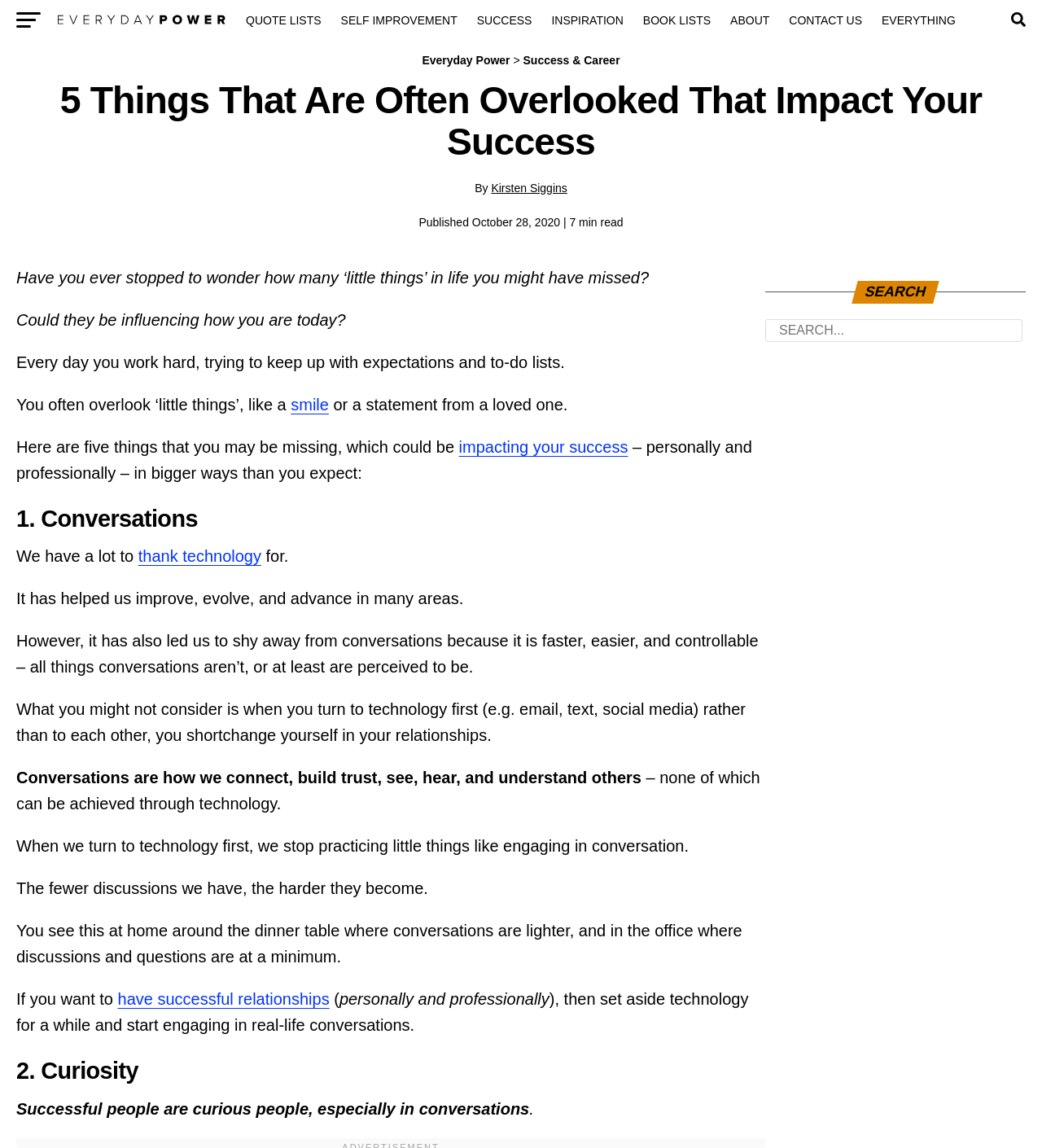Determine the coordinates of the bounding box for the clickable area needed to execute this instruction: "Read '5 Things That Are Often Overlooked That Impact Your Success'".

[0.016, 0.069, 0.984, 0.142]